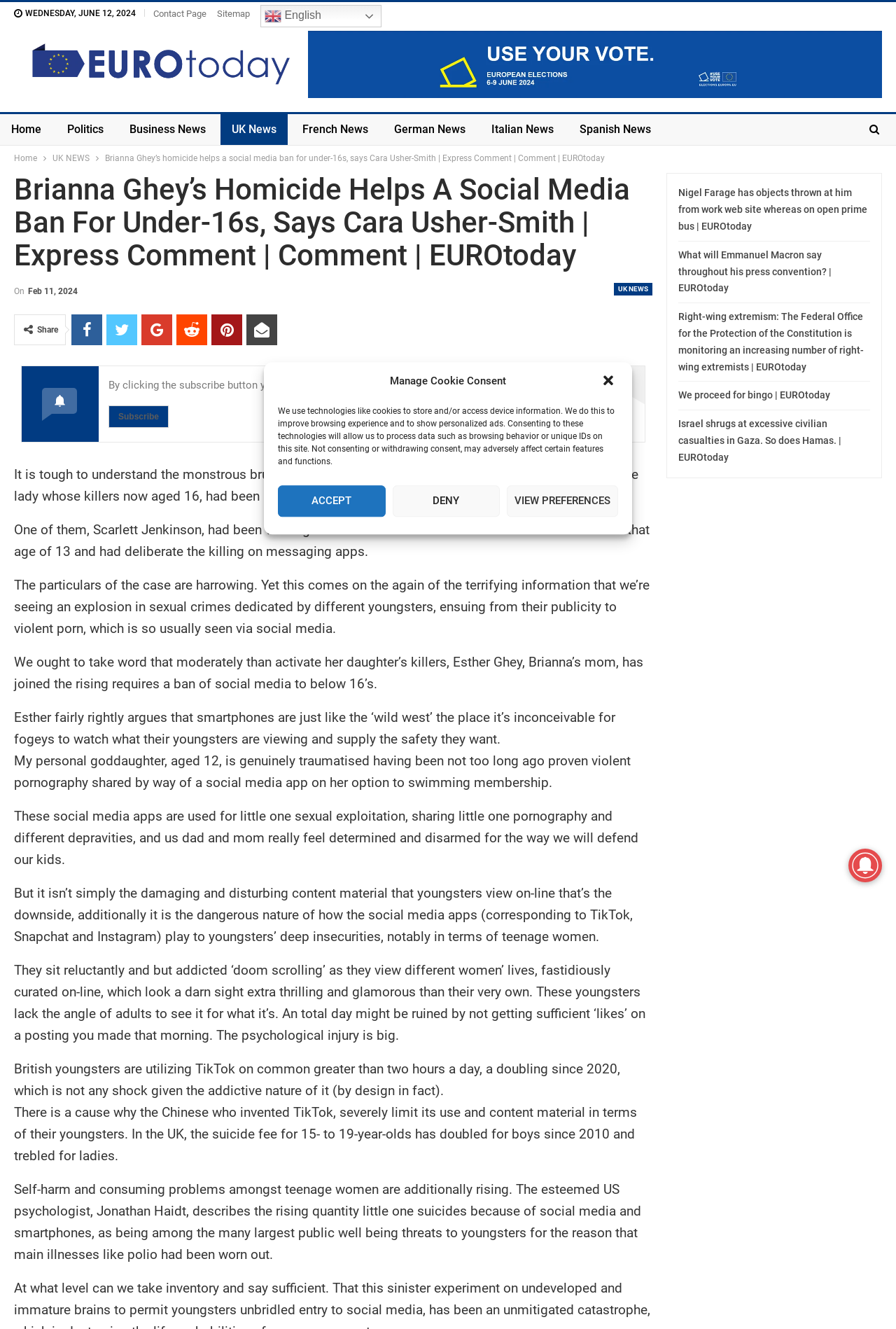Determine the bounding box coordinates of the clickable area required to perform the following instruction: "Click the 'Subscribe' button". The coordinates should be represented as four float numbers between 0 and 1: [left, top, right, bottom].

[0.121, 0.305, 0.188, 0.322]